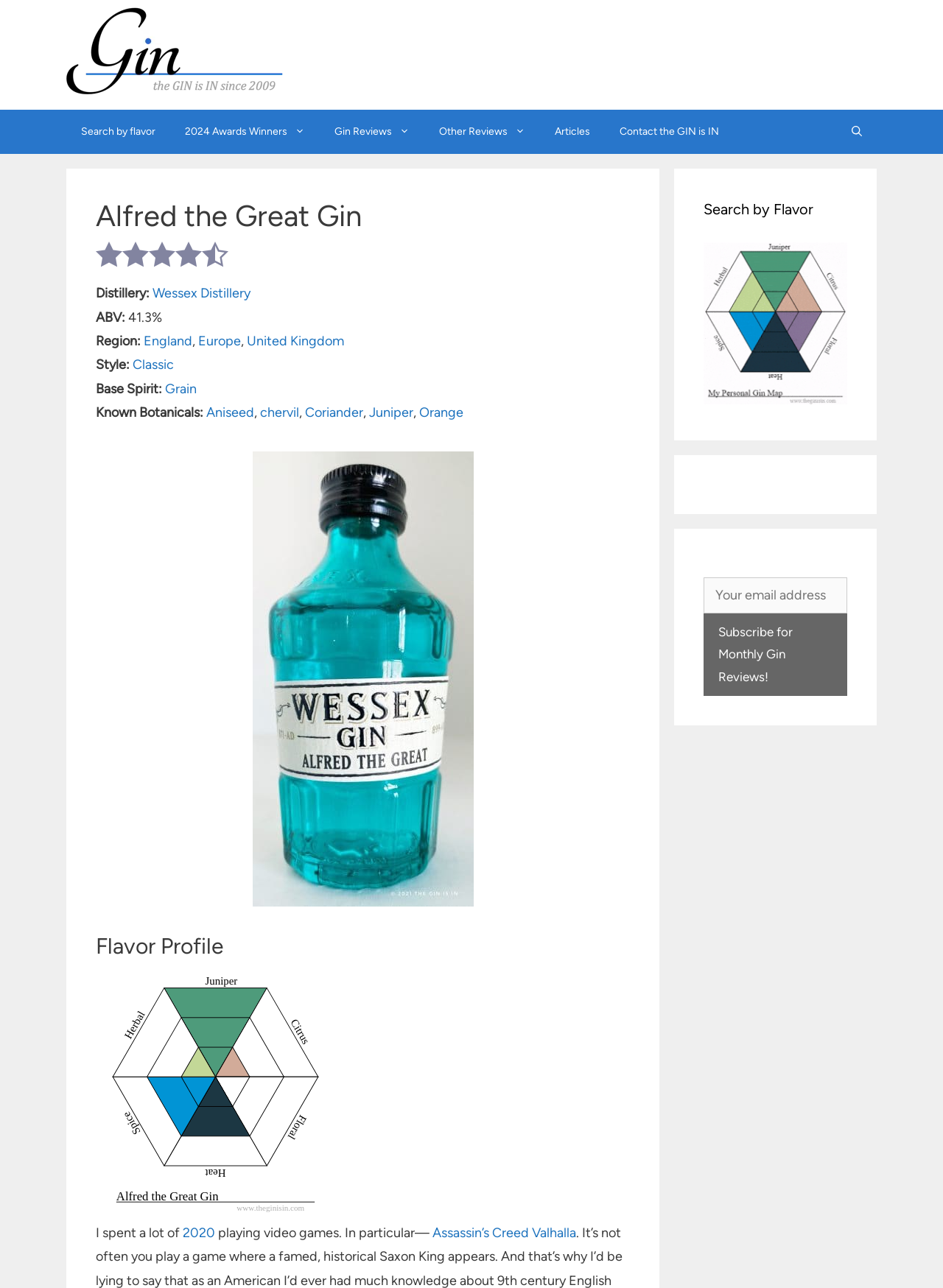Answer the question with a single word or phrase: 
What is the style of Alfred the Great Gin?

Classic